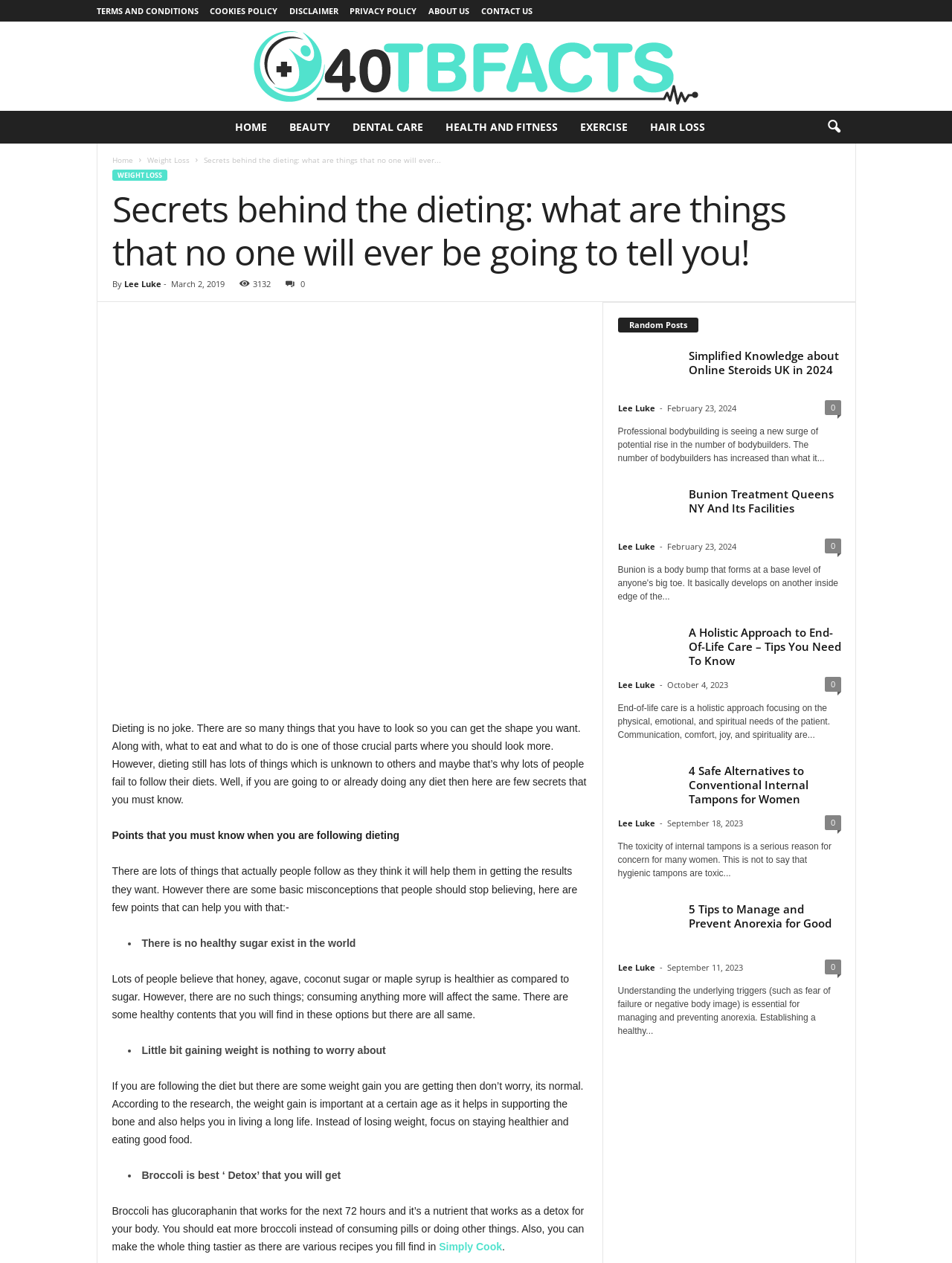What is the date of the latest random post?
Please ensure your answer to the question is detailed and covers all necessary aspects.

I found the date of the latest random post by looking at the date listed below the title of the post. The date is 'February 23, 2024'.